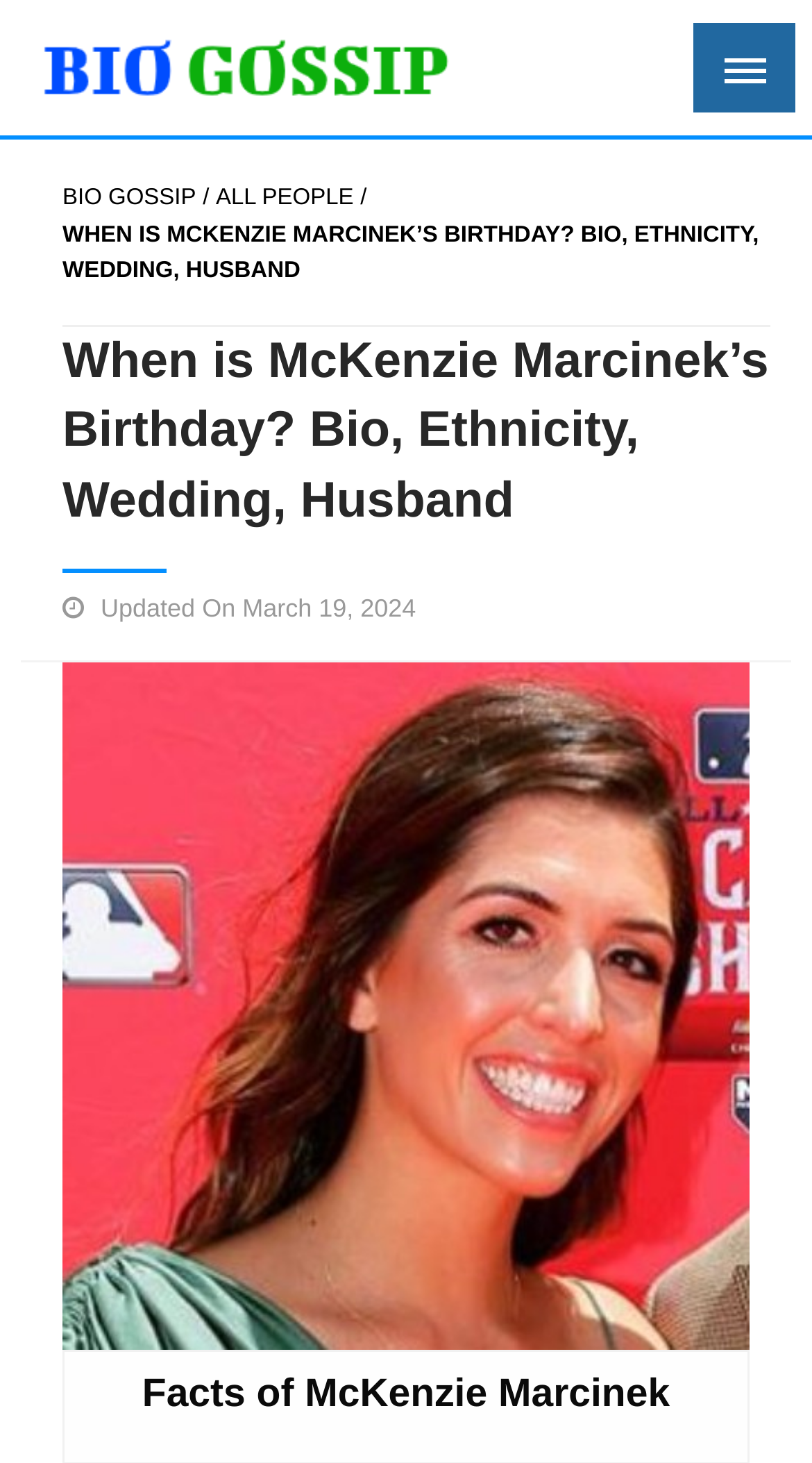Bounding box coordinates are to be given in the format (top-left x, top-left y, bottom-right x, bottom-right y). All values must be floating point numbers between 0 and 1. Provide the bounding box coordinate for the UI element described as: Bio Gossip

[0.077, 0.127, 0.242, 0.144]